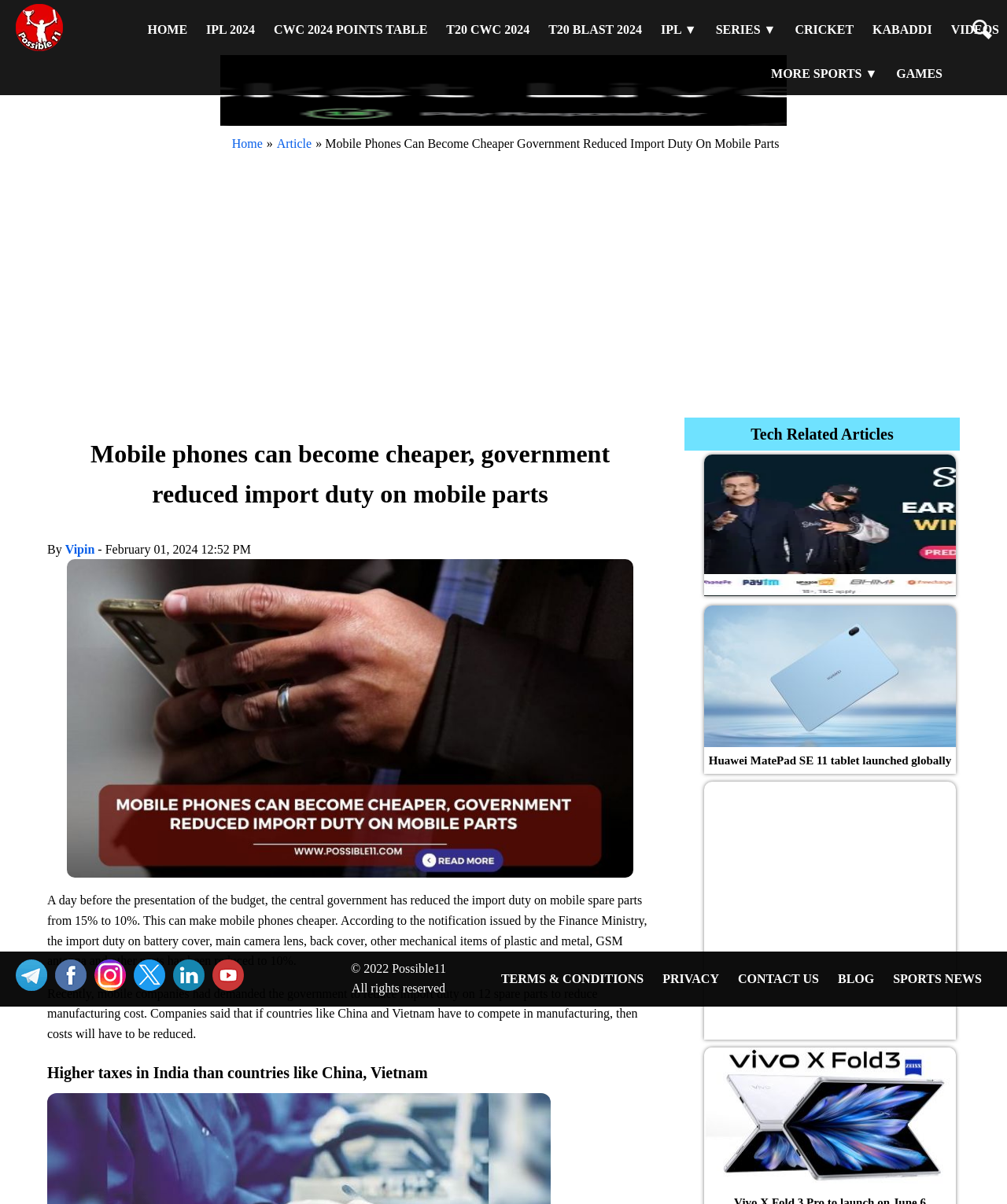Please determine and provide the text content of the webpage's heading.

Mobile phones can become cheaper, government reduced import duty on mobile parts